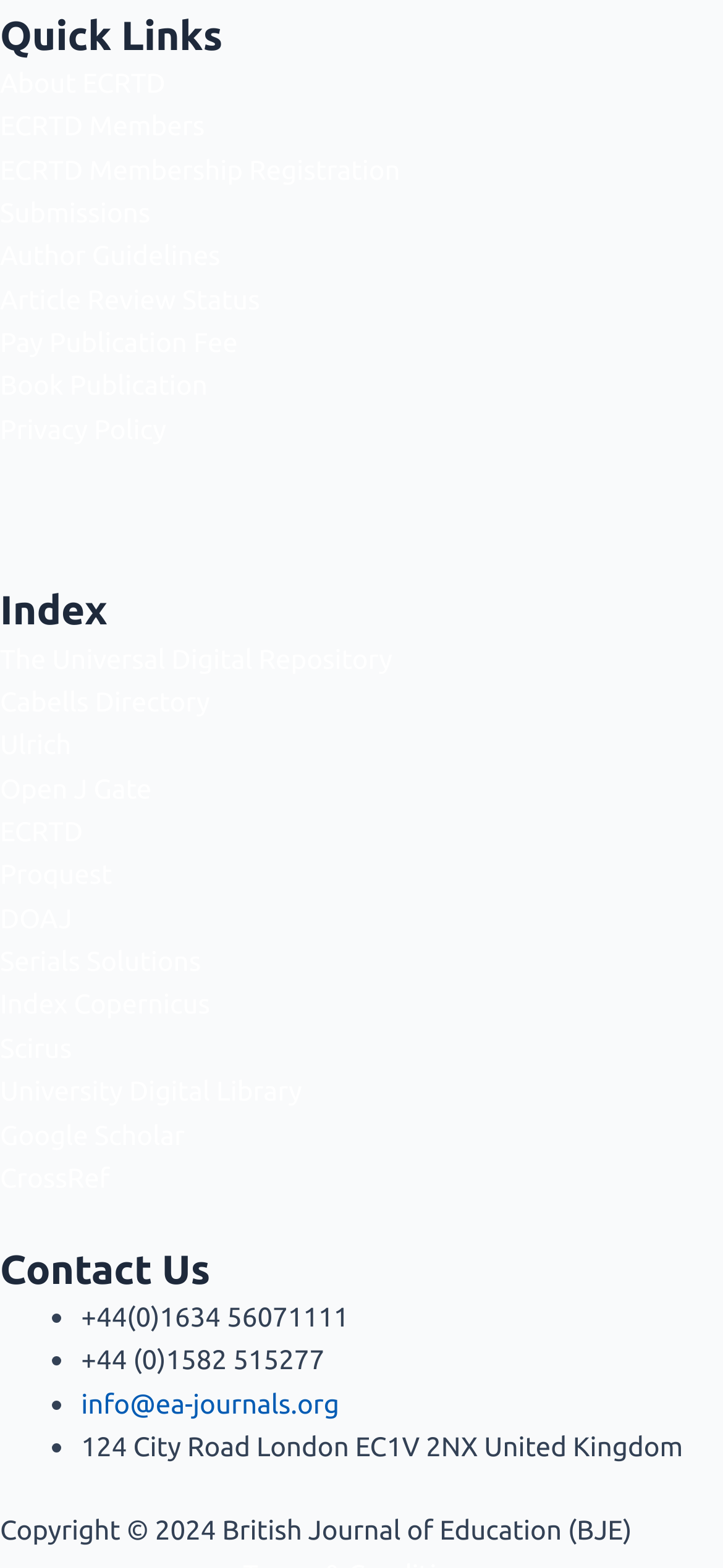Locate the bounding box coordinates of the area where you should click to accomplish the instruction: "Check the Copyright information".

[0.0, 0.966, 0.874, 0.986]